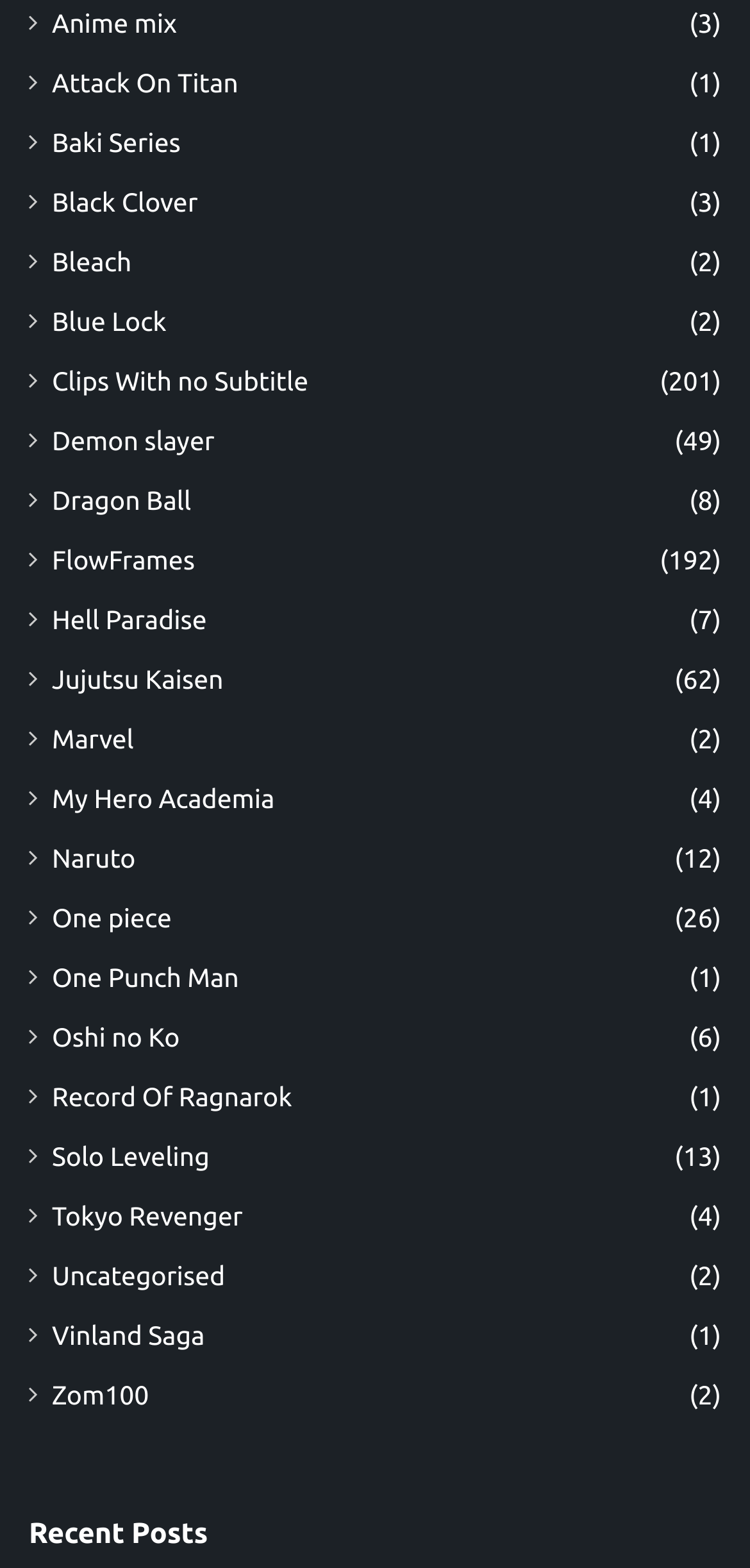Predict the bounding box for the UI component with the following description: "My Hero Academia".

[0.069, 0.498, 0.366, 0.523]